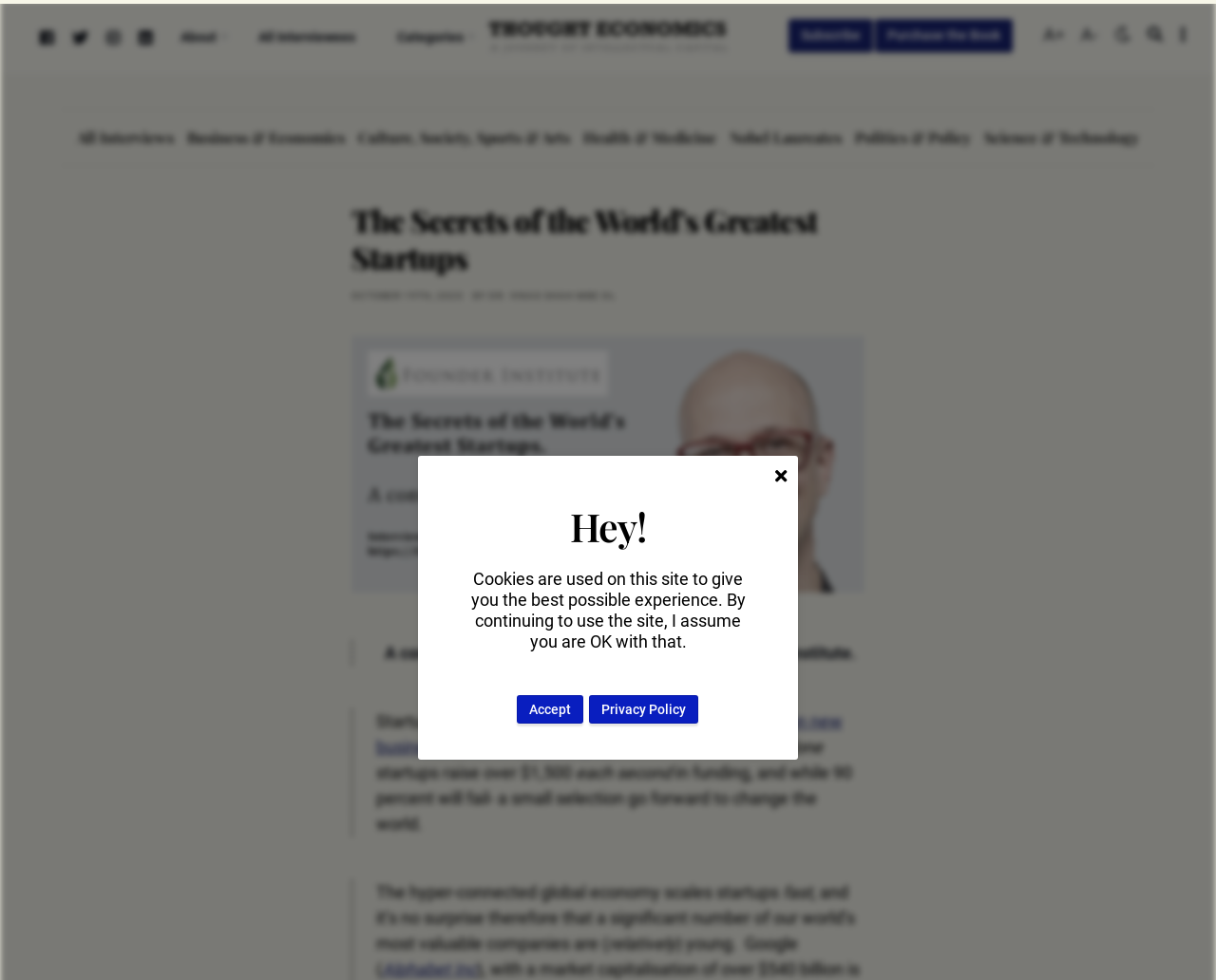Illustrate the webpage's structure and main components comprehensively.

This webpage is titled "The Secrets of the World’s Greatest Startups – Thought Economics" and features a prominent heading that describes the website's purpose: "Dr. Vikas Shah MBE DL Interviews the world's leading thinkers, and the people shaping the century." 

At the top of the page, there are several icons and links, including a progress bar, a logo, and links to open the sidebar, search, toggle contrast, increase or decrease font size, and purchase a book or subscribe. 

Below these icons, there are social media links to Facebook, Twitter, Instagram, and LinkedIn, followed by links to "About", "All Interviewees", "Categories", and other sections of the website. 

The main content of the page is an article titled "The Secrets of the World’s Greatest Startups" with a date "OCTOBER 19TH, 2023" and an author "BY DR. VIKAS SHAH MBE DL". The article features an image and a conversation with Adeo Ressi, CEO of The Founder Institute, discussing startup culture and its impact on the world. The text describes the rapid growth of startups, with over 100 million new businesses launching each year, and how a small selection of them go on to change the world. 

At the bottom of the page, there is a heading "Hey!" followed by a message about cookies being used on the site and options to accept or view the privacy policy.